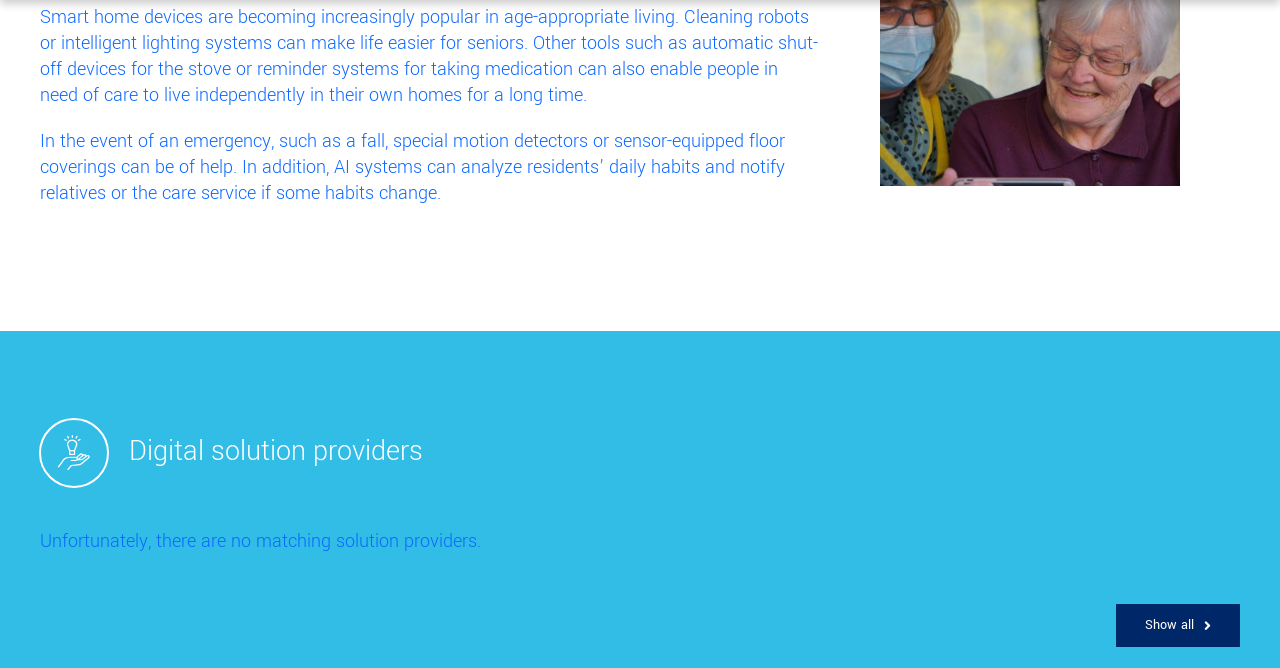Can you specify the bounding box coordinates for the region that should be clicked to fulfill this instruction: "View privacy policy".

[0.563, 0.107, 0.623, 0.134]